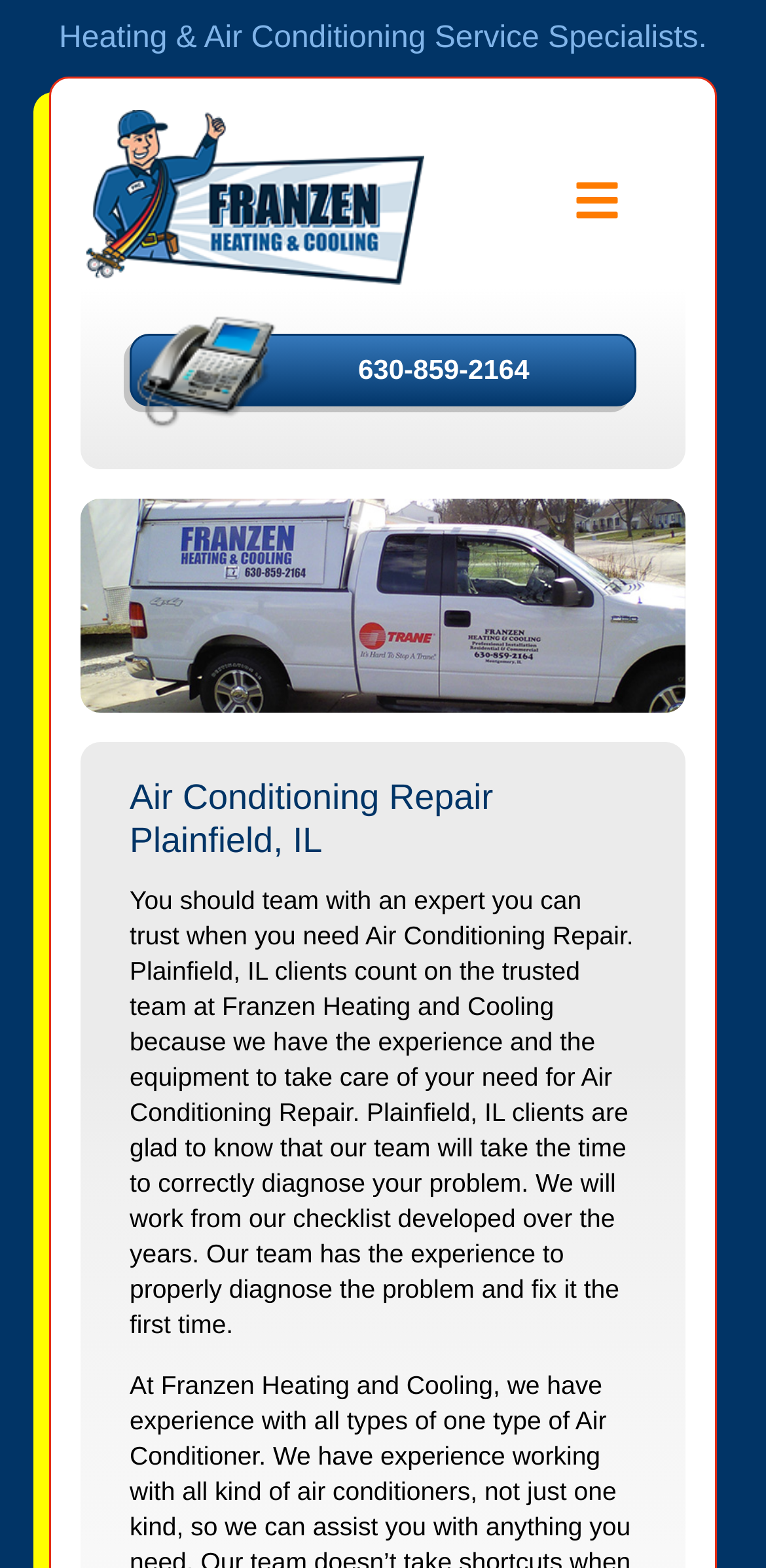Using details from the image, please answer the following question comprehensively:
What is the phone number on the webpage?

I found the phone number by looking at the link element with the text '630-859-2164', which is likely a clickable phone number.